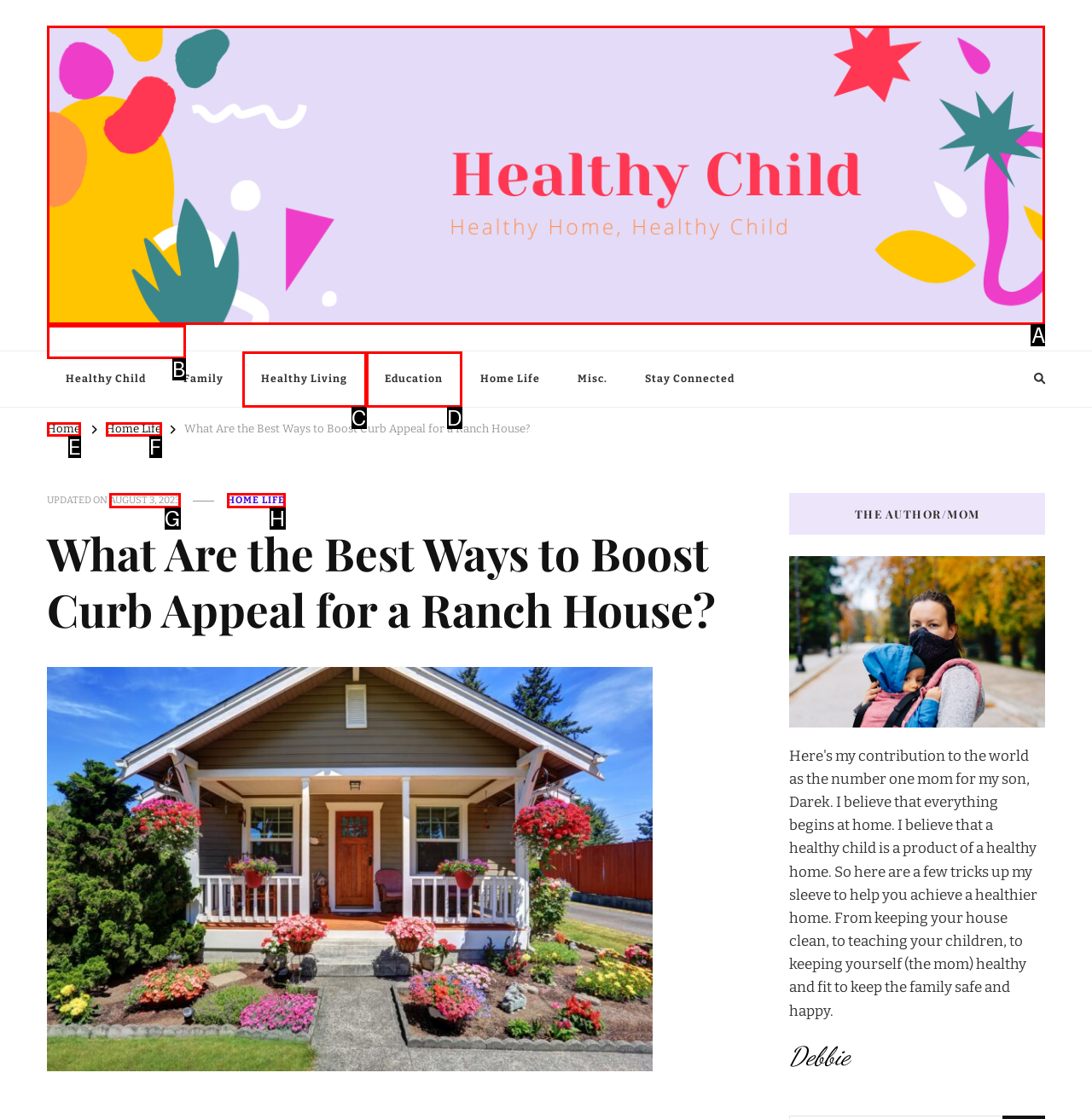Tell me the letter of the UI element I should click to accomplish the task: View the next page based on the choices provided in the screenshot.

None